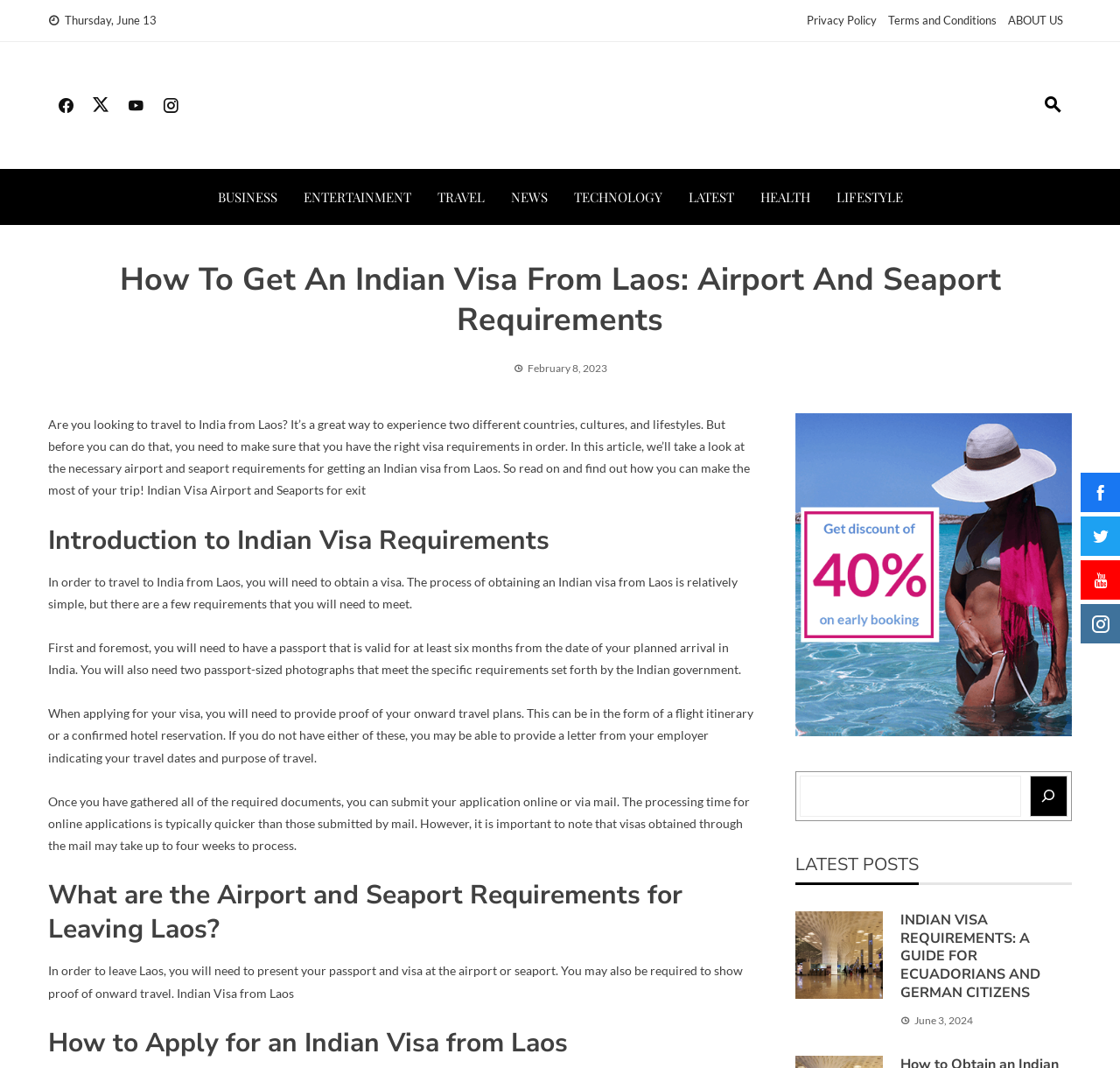Give a detailed account of the webpage, highlighting key information.

This webpage is about obtaining an Indian visa from Laos, specifically focusing on airport and seaport requirements. At the top, there is a date "Thursday, June 13" and three links to "Privacy Policy", "Terms and Conditions", and "ABOUT US". Below these links, there are four social media icons and a navigation menu with links to "BUSINESS", "ENTERTAINMENT", "TRAVEL", "NEWS", "TECHNOLOGY", "LATEST", "HEALTH", and "LIFESTYLE".

The main content of the webpage is divided into sections. The first section has a heading "How To Get An Indian Visa From Laos: Airport And Seaport Requirements" and a brief introduction to the topic. Below this, there is a paragraph explaining the importance of obtaining the right visa requirements for traveling to India from Laos.

The next section is titled "Introduction to Indian Visa Requirements" and provides information on the necessary documents required for obtaining an Indian visa, including a valid passport, passport-sized photographs, and proof of onward travel plans. This section also explains the application process and the processing time for online and mail applications.

The following section, "What are the Airport and Seaport Requirements for Leaving Laos?", discusses the requirements for leaving Laos, including presenting a passport and visa at the airport or seaport. There is also a link to "Indian Visa from Laos" in this section.

The next section, "How to Apply for an Indian Visa from Laos", provides information on the application process. Below this section, there is a search bar with a search button and a magnifying glass icon.

On the right side of the webpage, there is a section titled "LATEST POSTS" with a link to an article "INDIAN VISA REQUIREMENTS: A GUIDE FOR ECUADORIANS AND GERMAN CITIZENS" and a corresponding image. Below this, there is a date "June 3, 2024".

At the bottom right corner of the webpage, there are four social media icons.